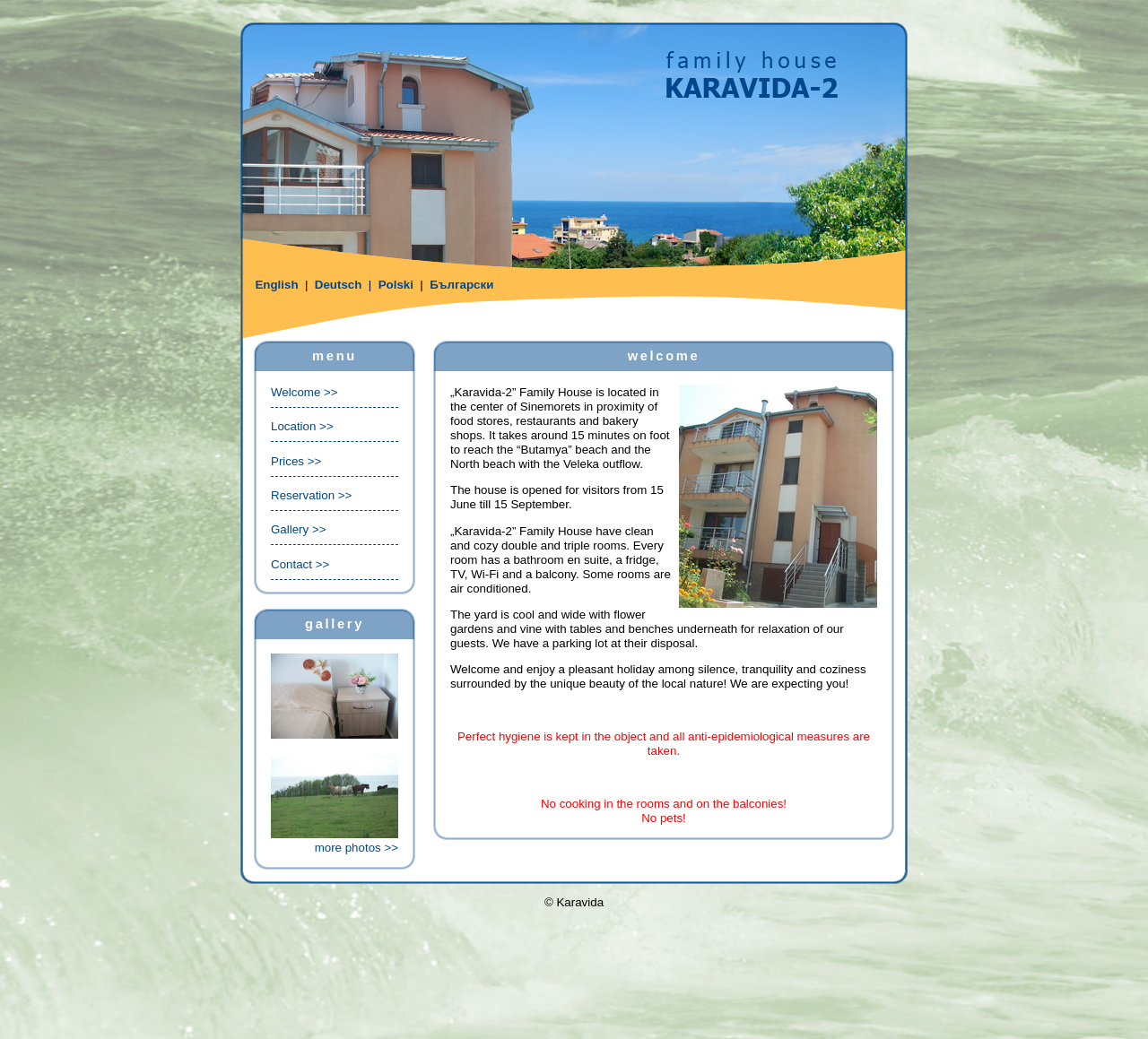How many images are displayed in the gallery section?
Please look at the screenshot and answer in one word or a short phrase.

5